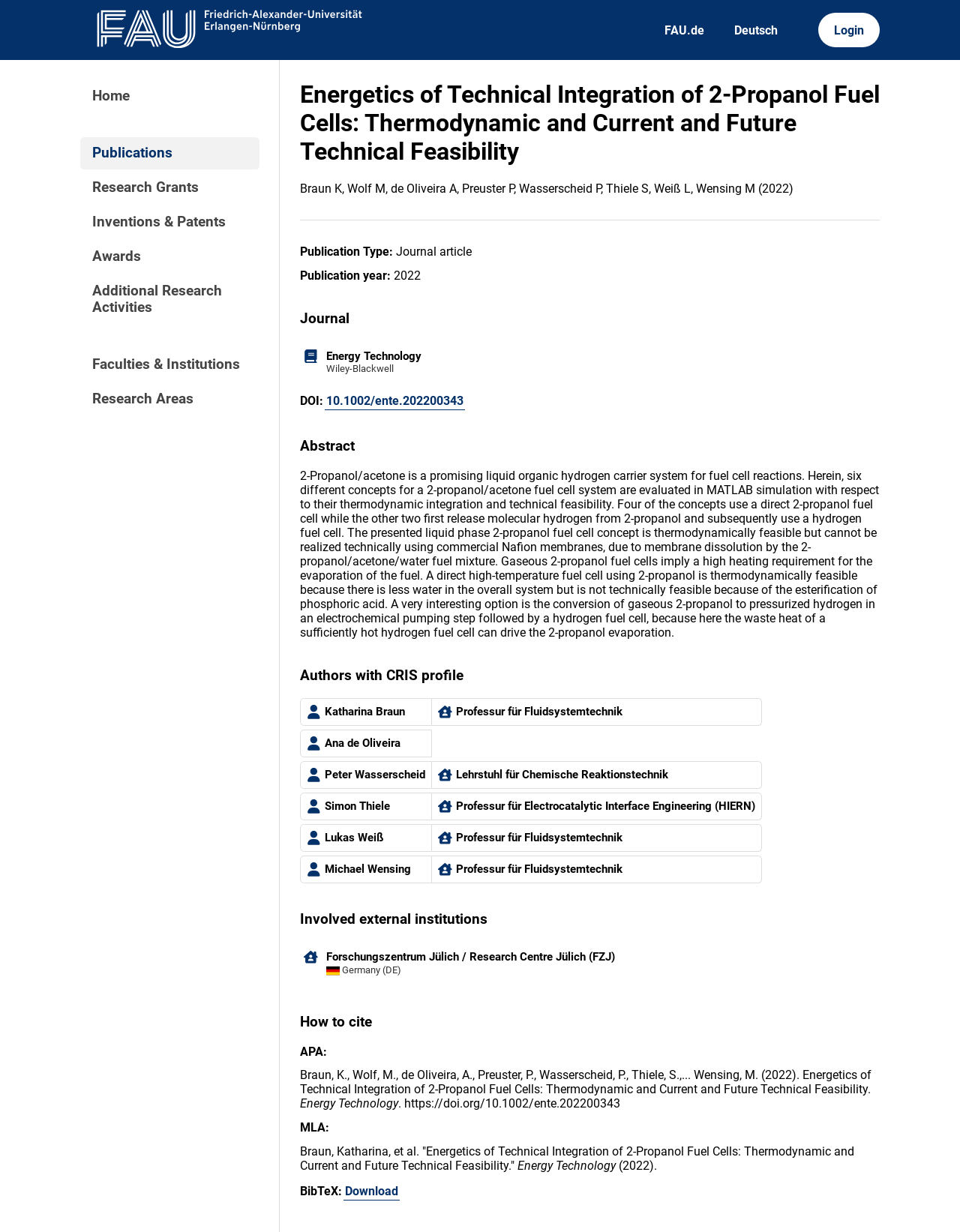Find and generate the main title of the webpage.

Energetics of Technical Integration of 2-Propanol Fuel Cells: Thermodynamic and Current and Future Technical Feasibility